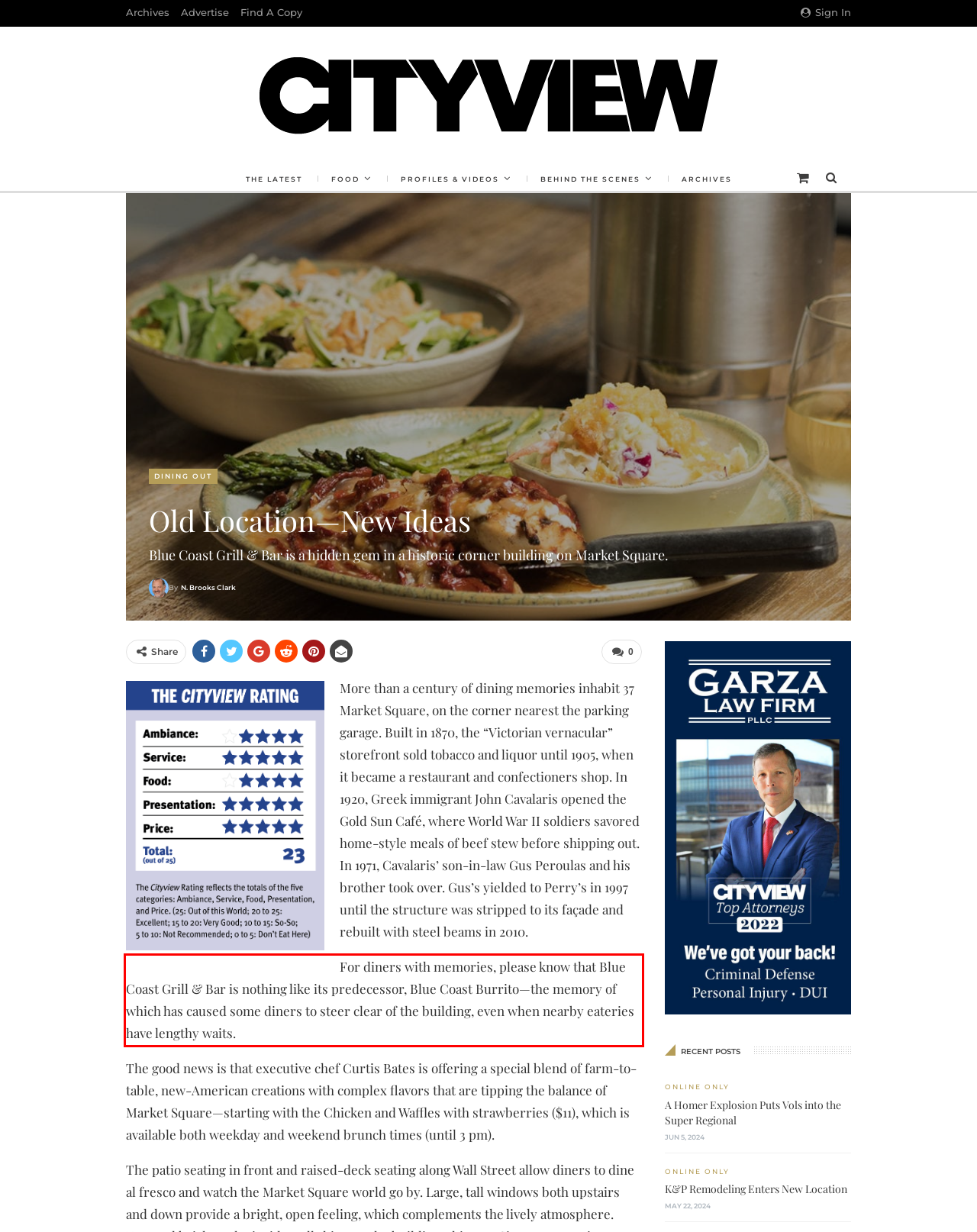Identify the text inside the red bounding box in the provided webpage screenshot and transcribe it.

For diners with memories, please know that Blue Coast Grill & Bar is nothing like its predecessor, Blue Coast Burrito—the memory of which has caused some diners to steer clear of the building, even when nearby eateries have lengthy waits.